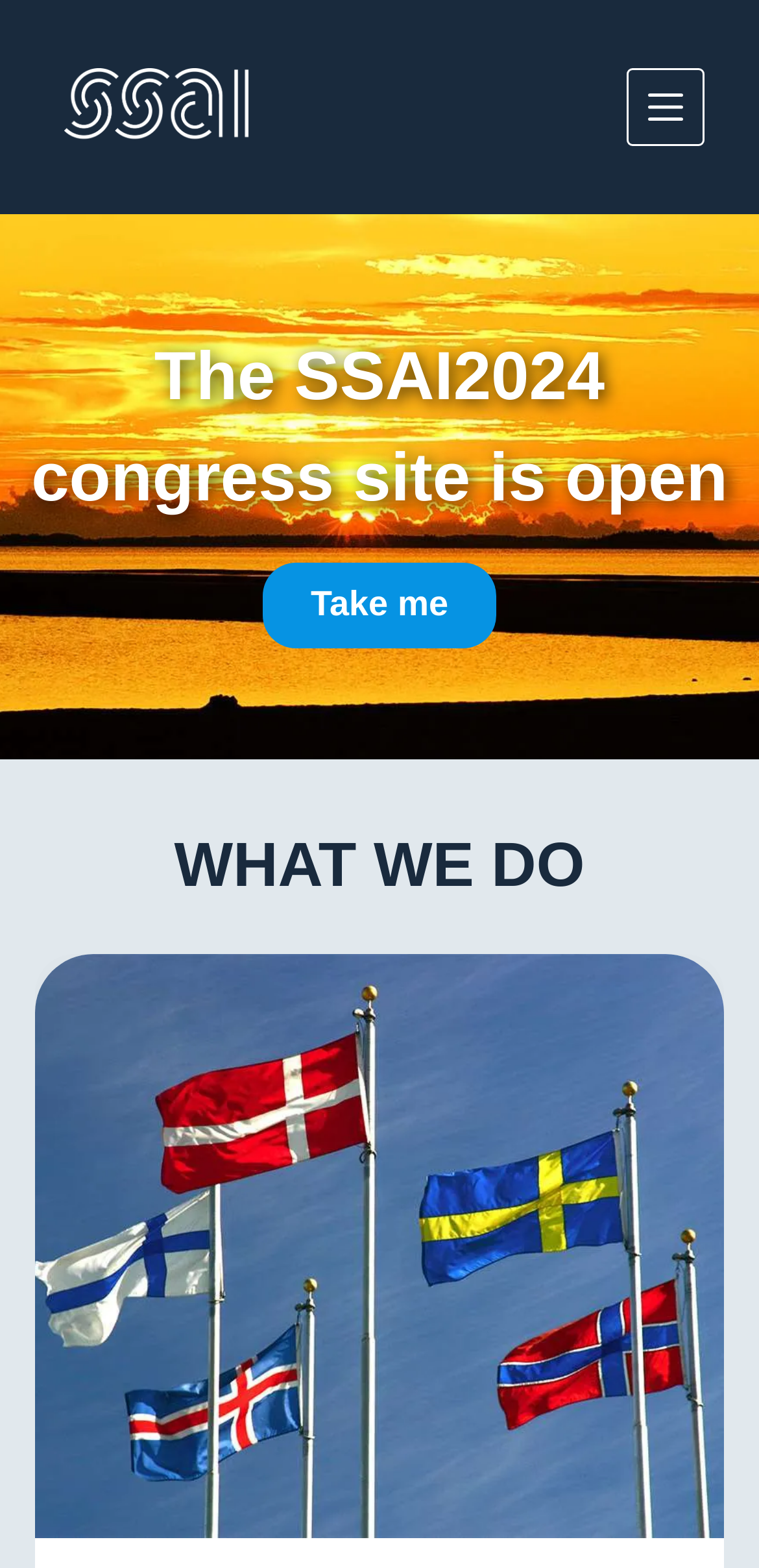Using floating point numbers between 0 and 1, provide the bounding box coordinates in the format (top-left x, top-left y, bottom-right x, bottom-right y). Locate the UI element described here: Skip to content

[0.0, 0.0, 0.103, 0.025]